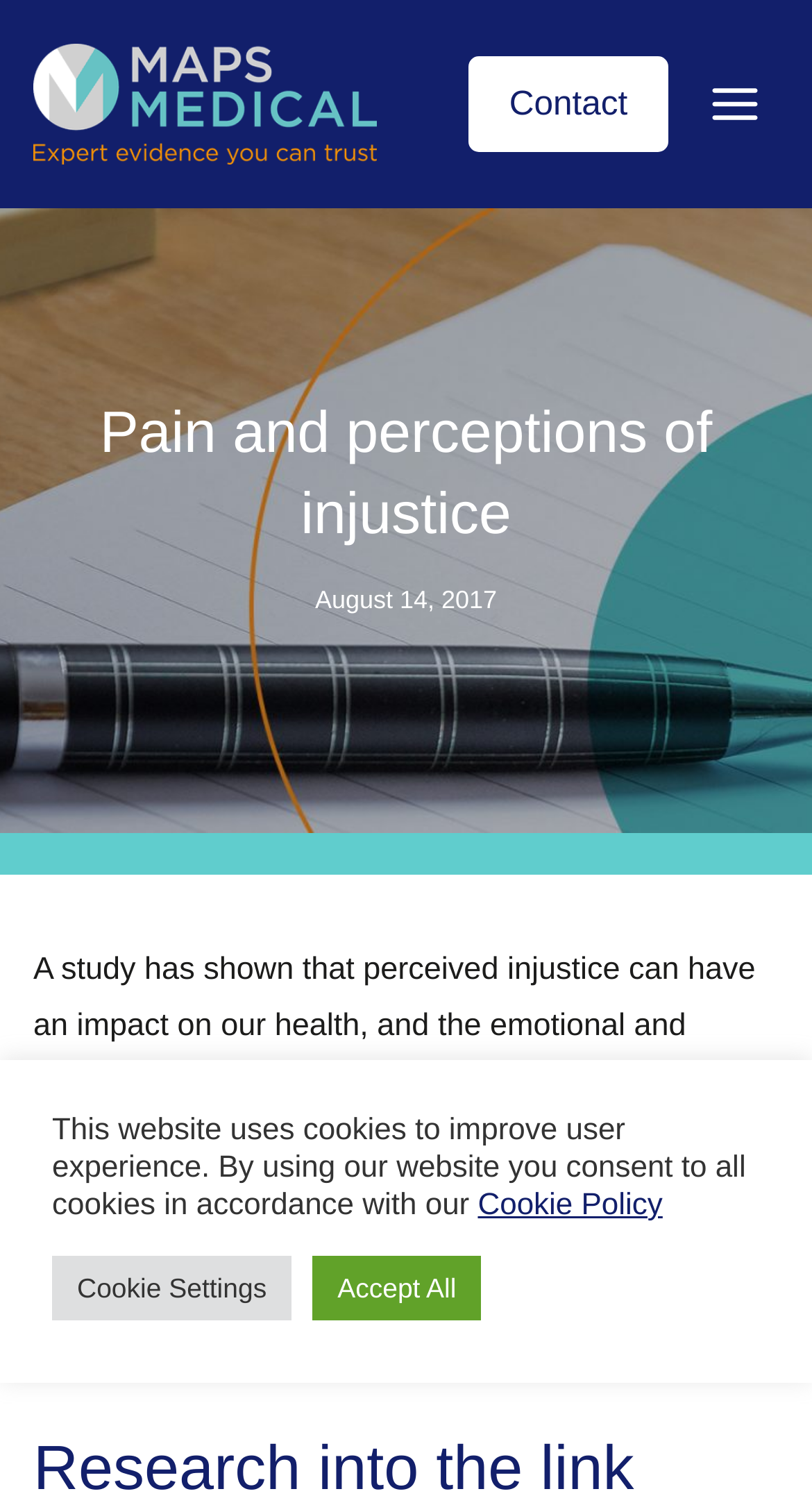Give a detailed explanation of the elements present on the webpage.

The webpage is about the relationship between perceived injustice and health, specifically pain and emotional distress. At the top left corner, there is a logo of "MAPS Medical" which is a clickable link. Next to it, on the top right corner, there are three navigation elements: a "Contact" link, an "Open menu" button, and a logo of the website.

Below the navigation elements, there is a main heading "Pain and perceptions of injustice" that spans across the entire width of the page. Underneath the heading, there is a timestamp "August 14, 2017" indicating when the article was published.

The main content of the webpage is a paragraph of text that summarizes the research findings on how perceived injustice affects our health. The text is positioned below the timestamp and occupies most of the page's width.

At the bottom of the page, there is a notice about the website's cookie policy. The notice is divided into two parts: a brief statement about the use of cookies and a link to the "Cookie Policy" page. Below the notice, there are two buttons: "Cookie Settings" and "Accept All", which allow users to manage their cookie preferences.

Overall, the webpage has a simple layout with a clear hierarchy of elements, making it easy to navigate and read.